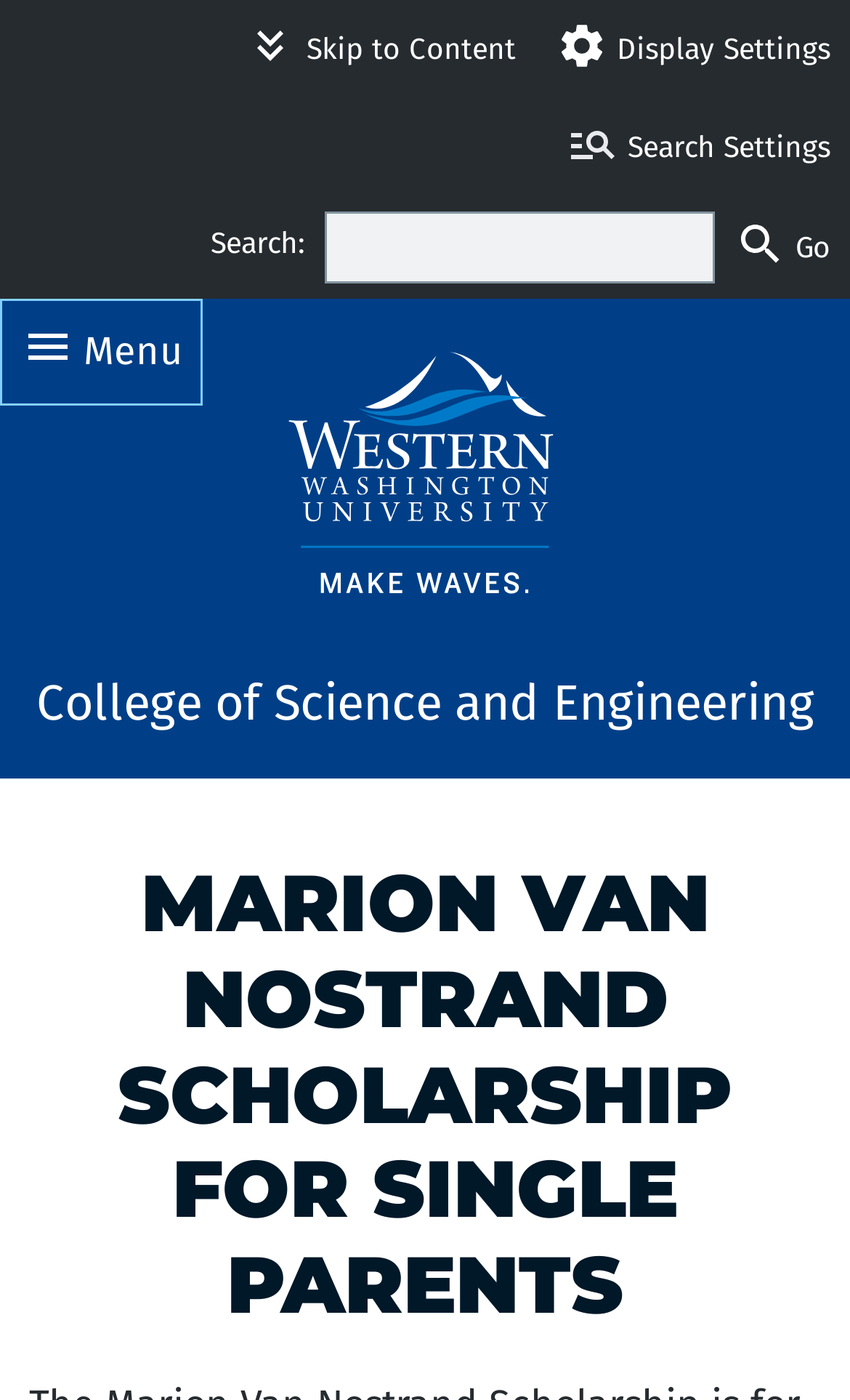Please find the main title text of this webpage.

MARION VAN NOSTRAND SCHOLARSHIP FOR SINGLE PARENTS